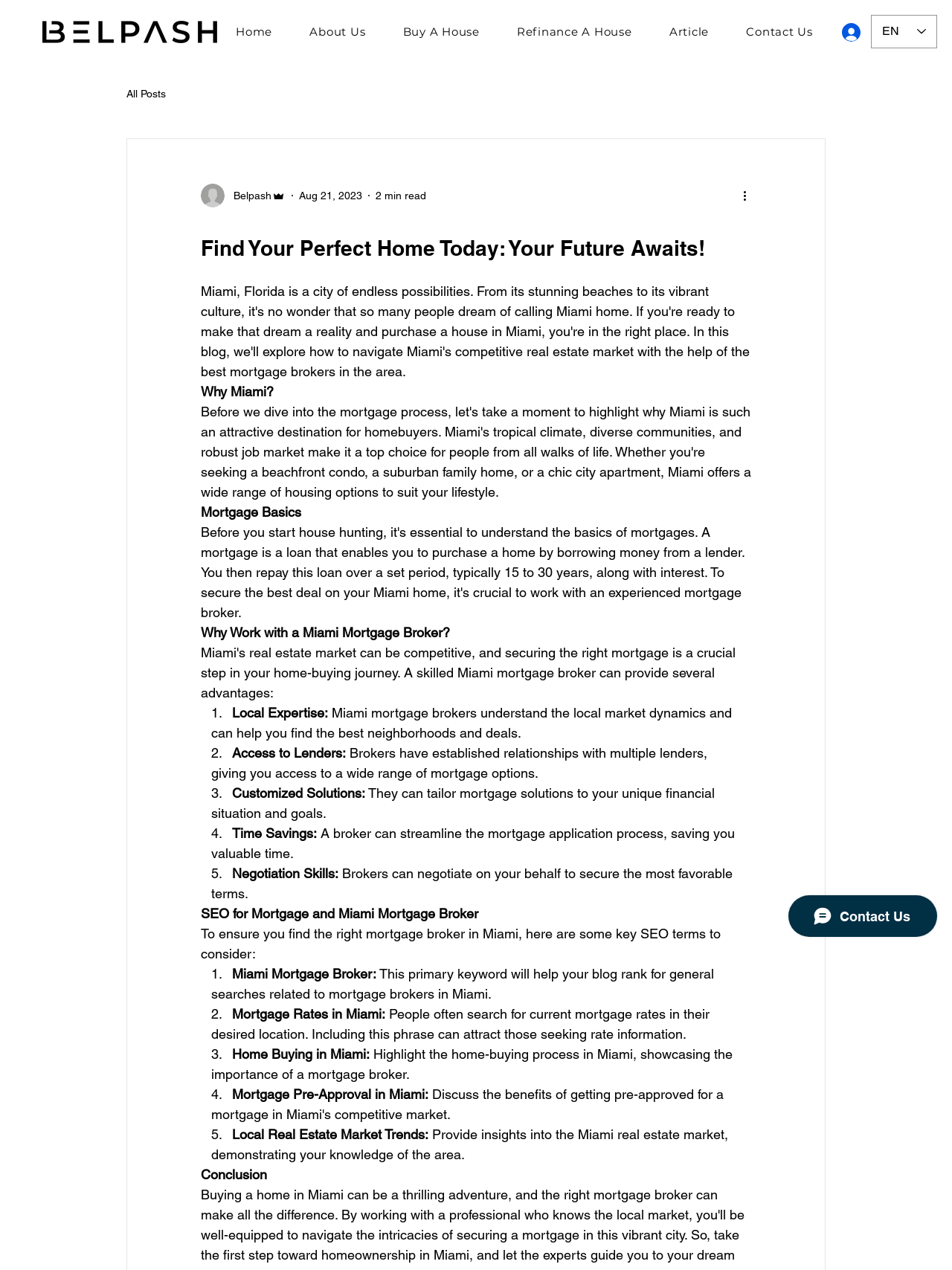Could you provide the bounding box coordinates for the portion of the screen to click to complete this instruction: "Navigate to About Us"?

[0.306, 0.006, 0.403, 0.043]